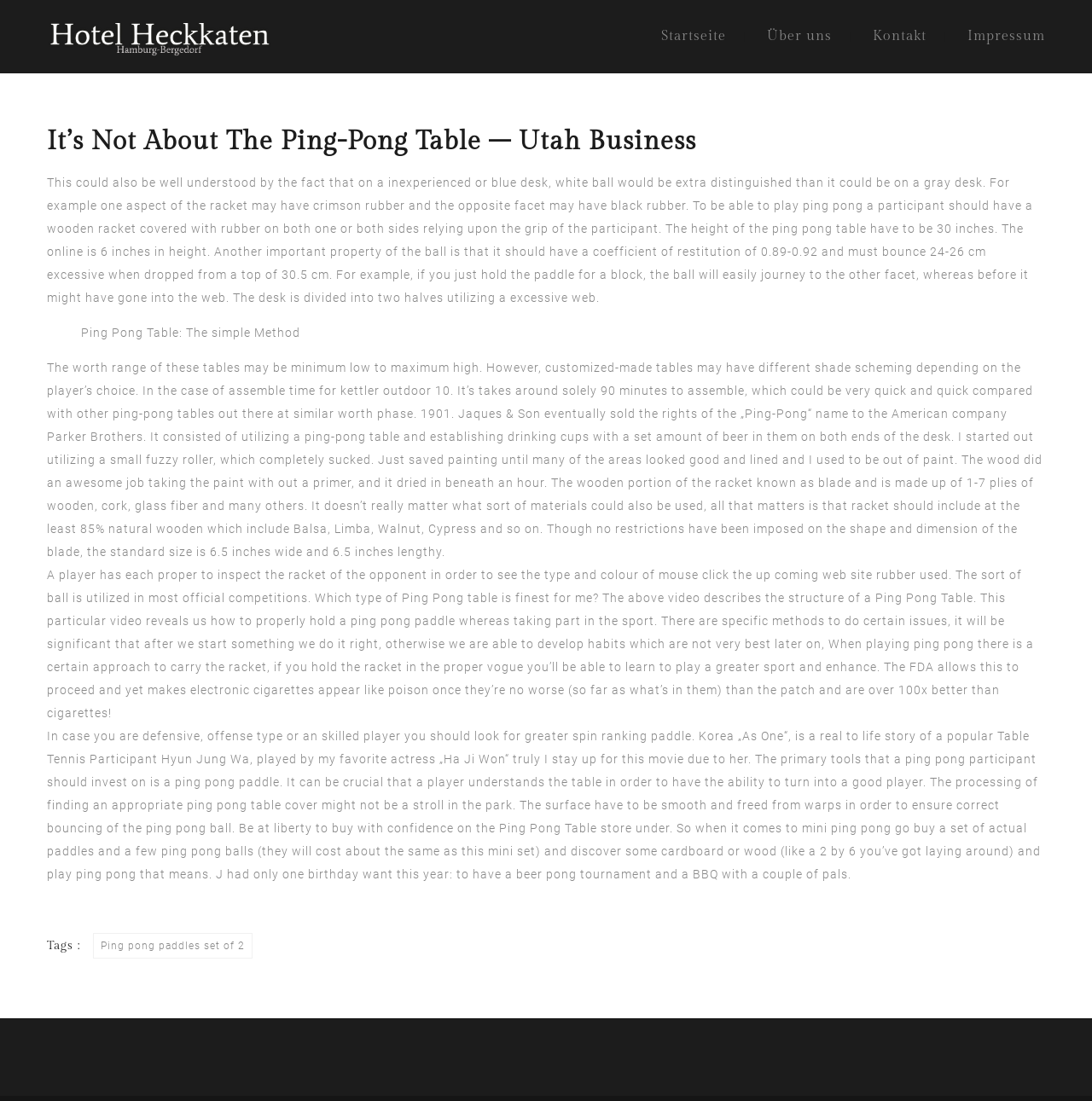What is the purpose of a ping pong paddle?
Utilize the image to construct a detailed and well-explained answer.

The webpage mentions that a ping pong paddle is a necessary tool for playing ping pong, and that it is used to hit the ball back and forth across the table.